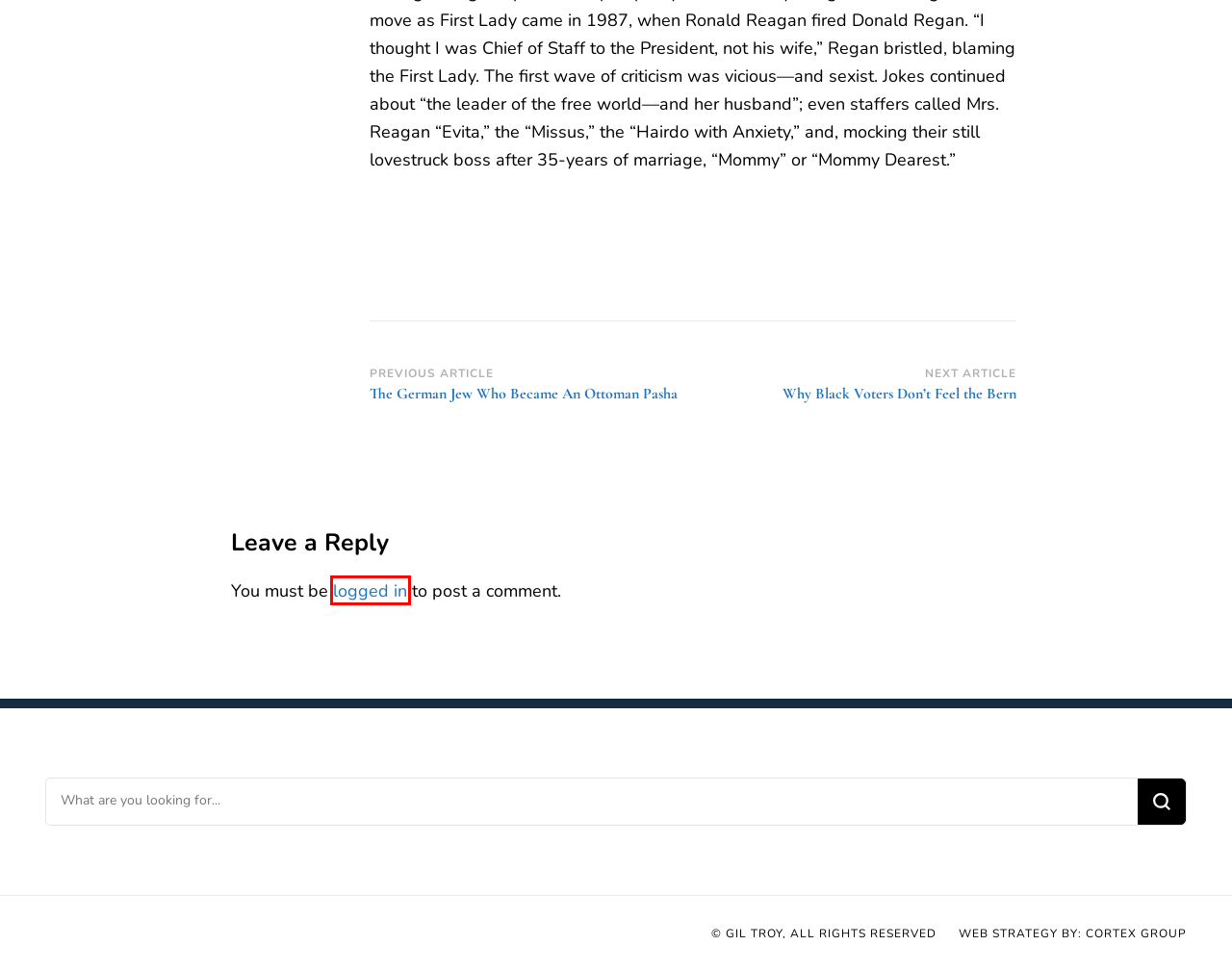A screenshot of a webpage is given with a red bounding box around a UI element. Choose the description that best matches the new webpage shown after clicking the element within the red bounding box. Here are the candidates:
A. Gil Troy - American Historian, Zionist Thinker
B. Why Black Voters Don’t Feel the Bern - Gil Troy
C. Log In ‹ Gil Troy — WordPress
D. About - Gil Troy
E. Videos - Gil Troy
F. The Theodor Herzl Zionist Writings - Gil Troy
G. Gil Troy's Books - Gil Troy
H. The German Jew Who Became An Ottoman Pasha - Gil Troy

C